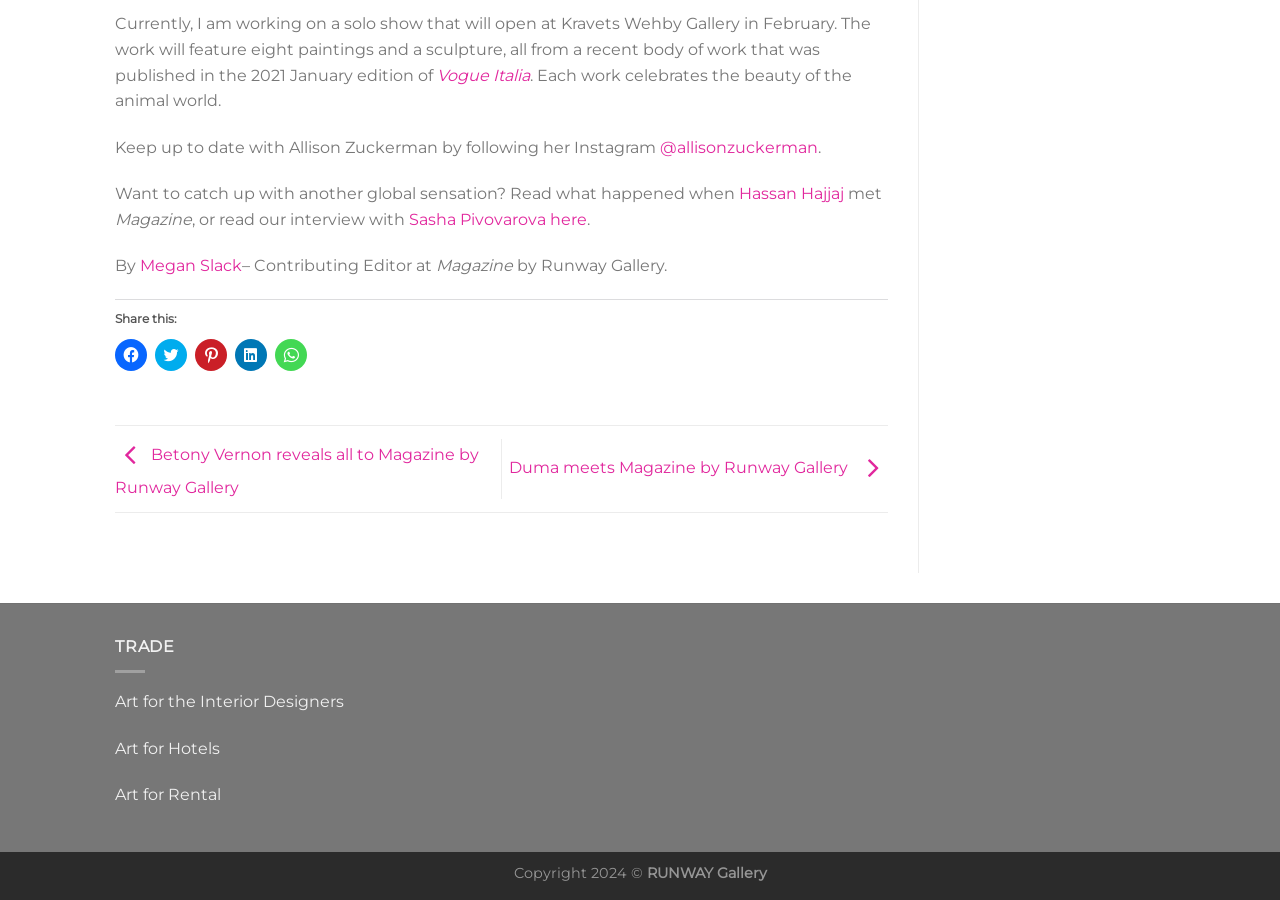Please identify the bounding box coordinates of the element that needs to be clicked to execute the following command: "Share this on Facebook". Provide the bounding box using four float numbers between 0 and 1, formatted as [left, top, right, bottom].

[0.09, 0.376, 0.115, 0.412]